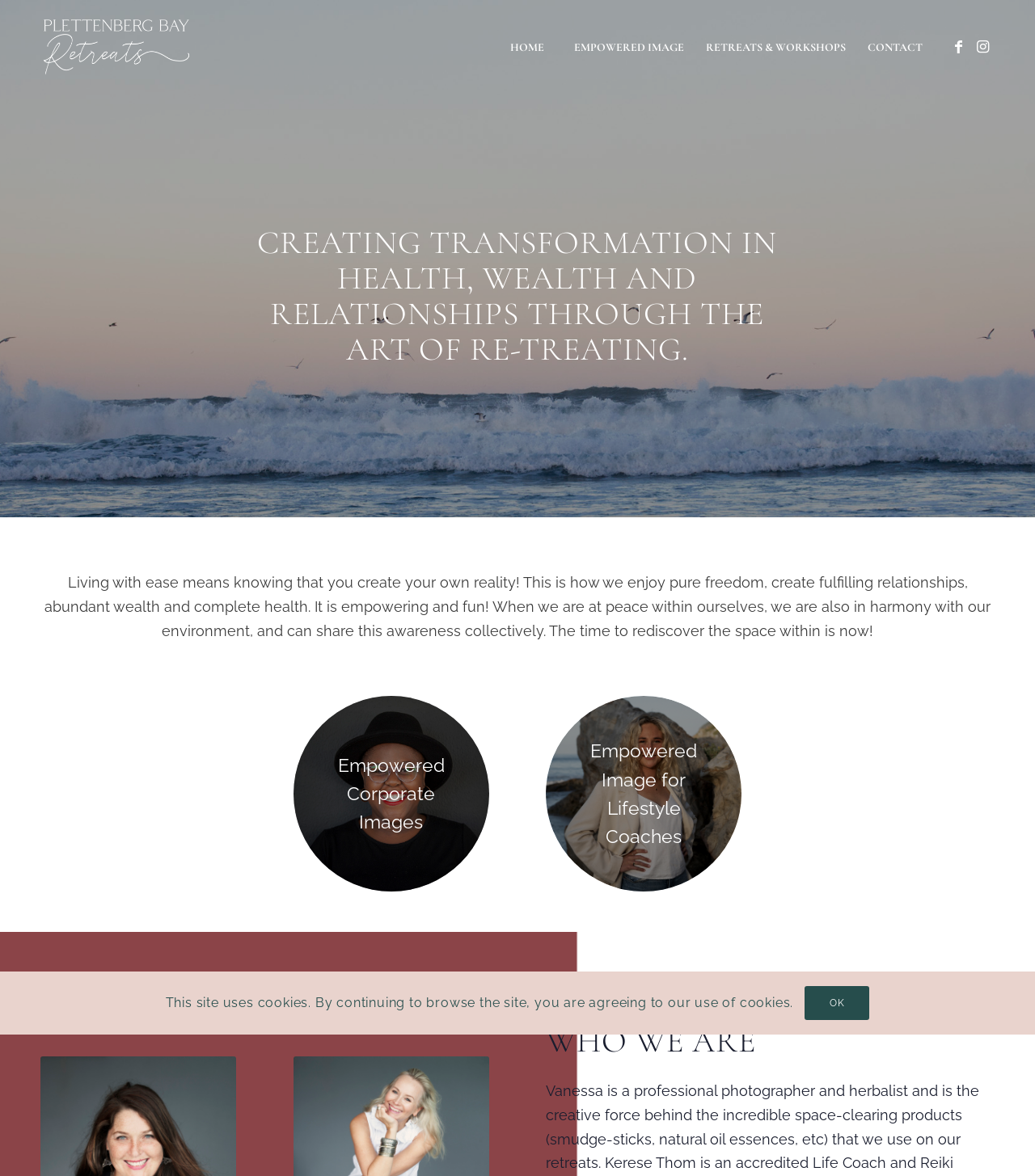What is the tone of the webpage content?
Provide a concise answer using a single word or phrase based on the image.

Inspirational